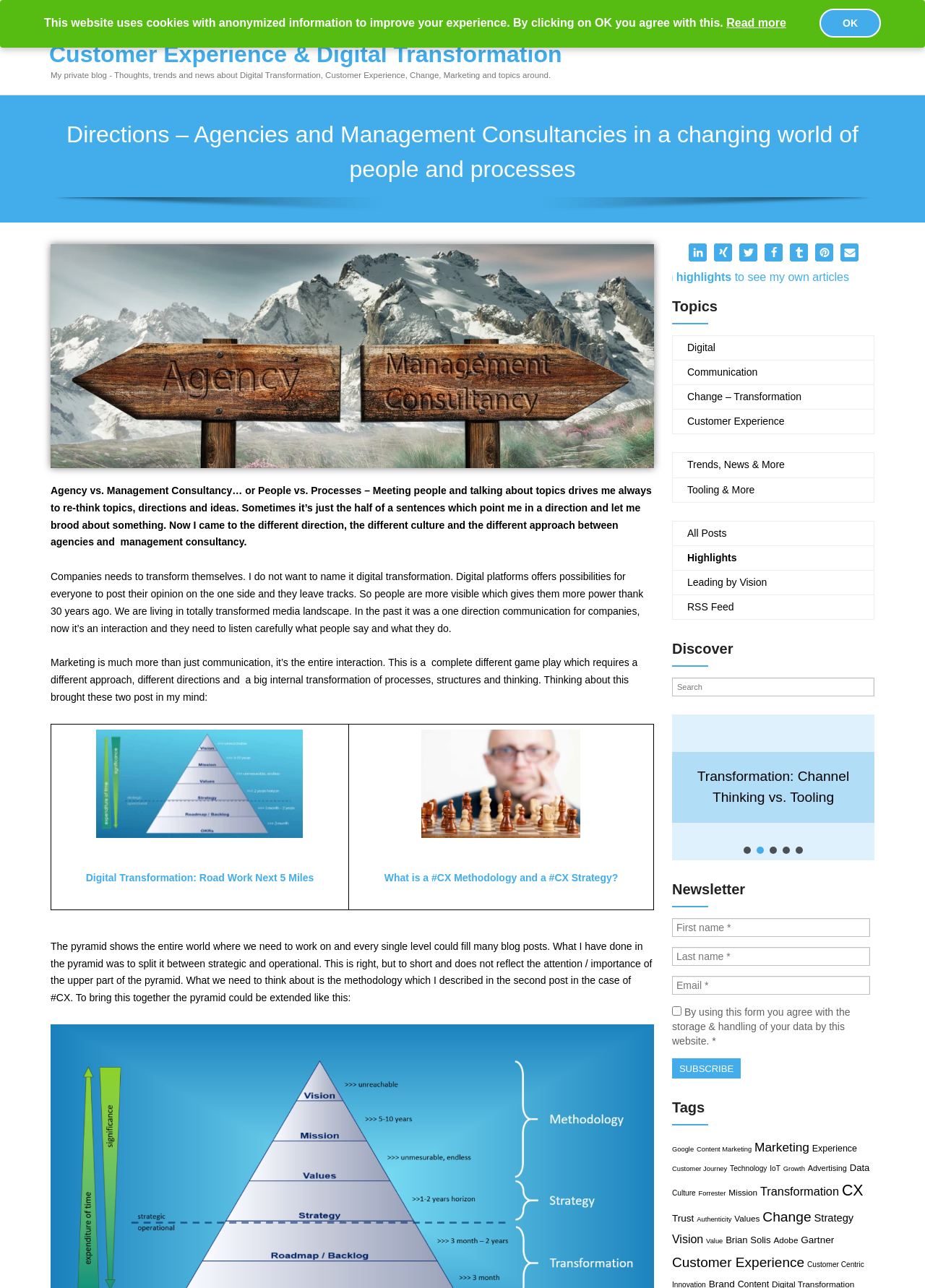Respond with a single word or phrase for the following question: 
How many categories are listed under 'Topics'?

6